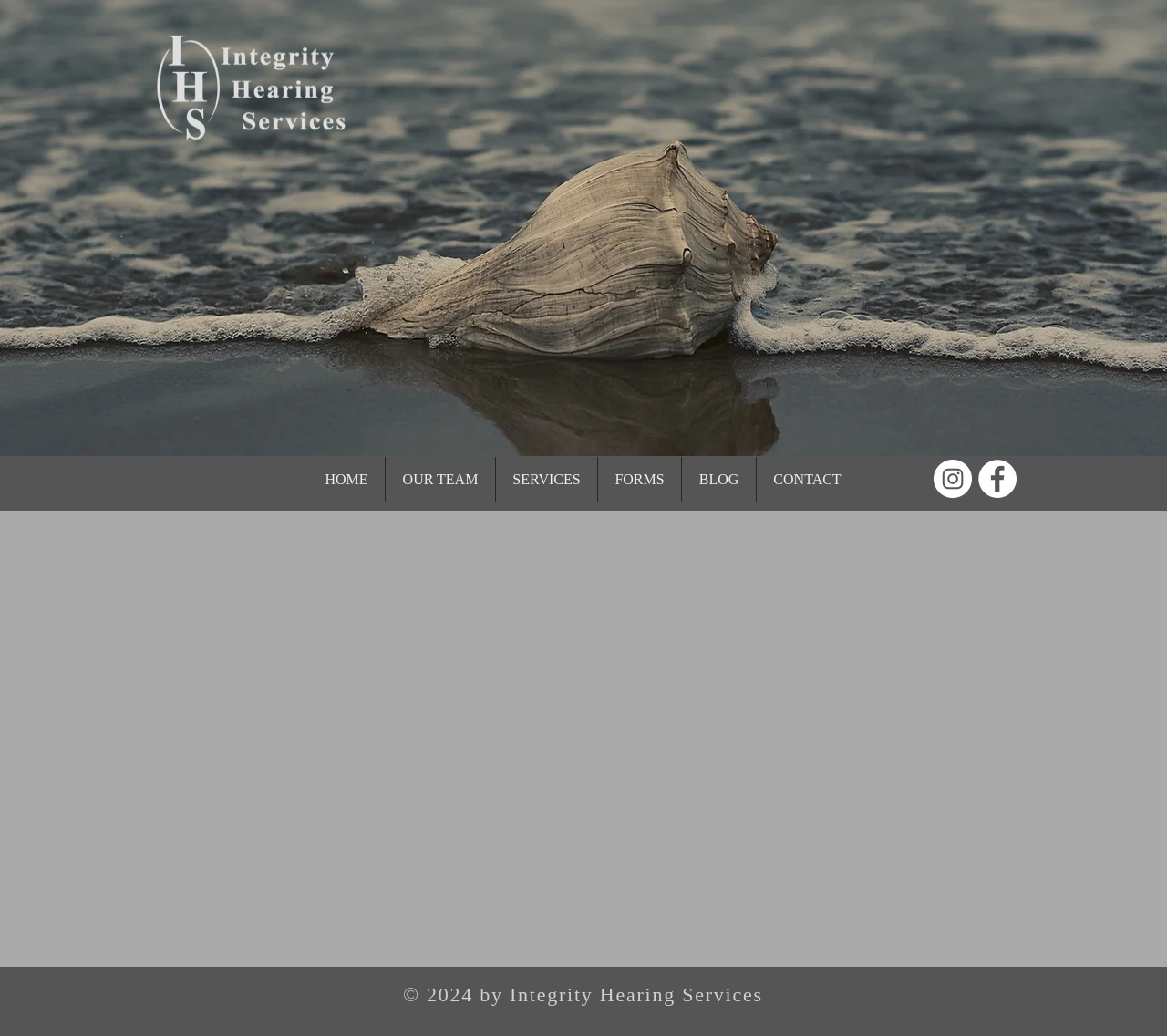Indicate the bounding box coordinates of the clickable region to achieve the following instruction: "go to home page."

[0.264, 0.441, 0.33, 0.484]